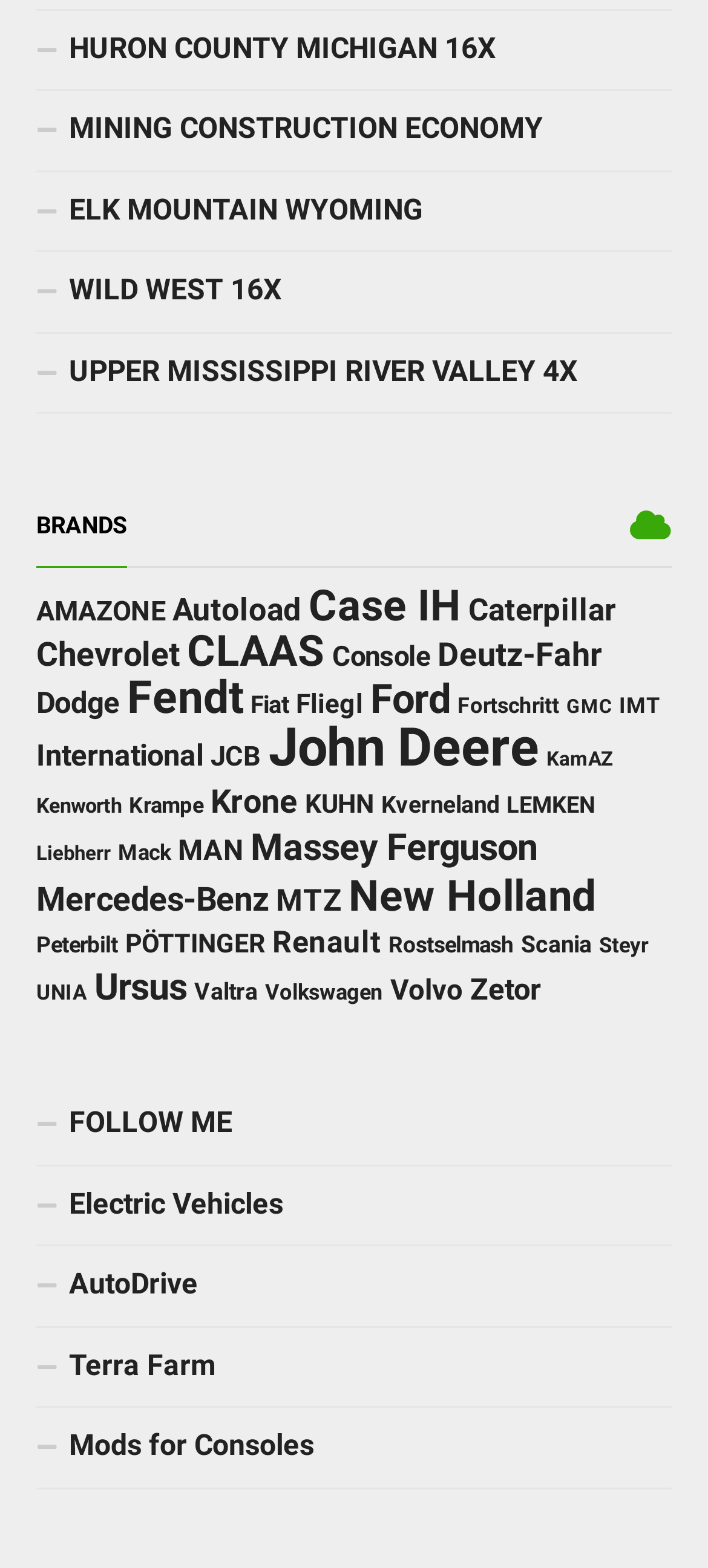Could you indicate the bounding box coordinates of the region to click in order to complete this instruction: "Visit the 'SimpleSundaySermons' page".

None